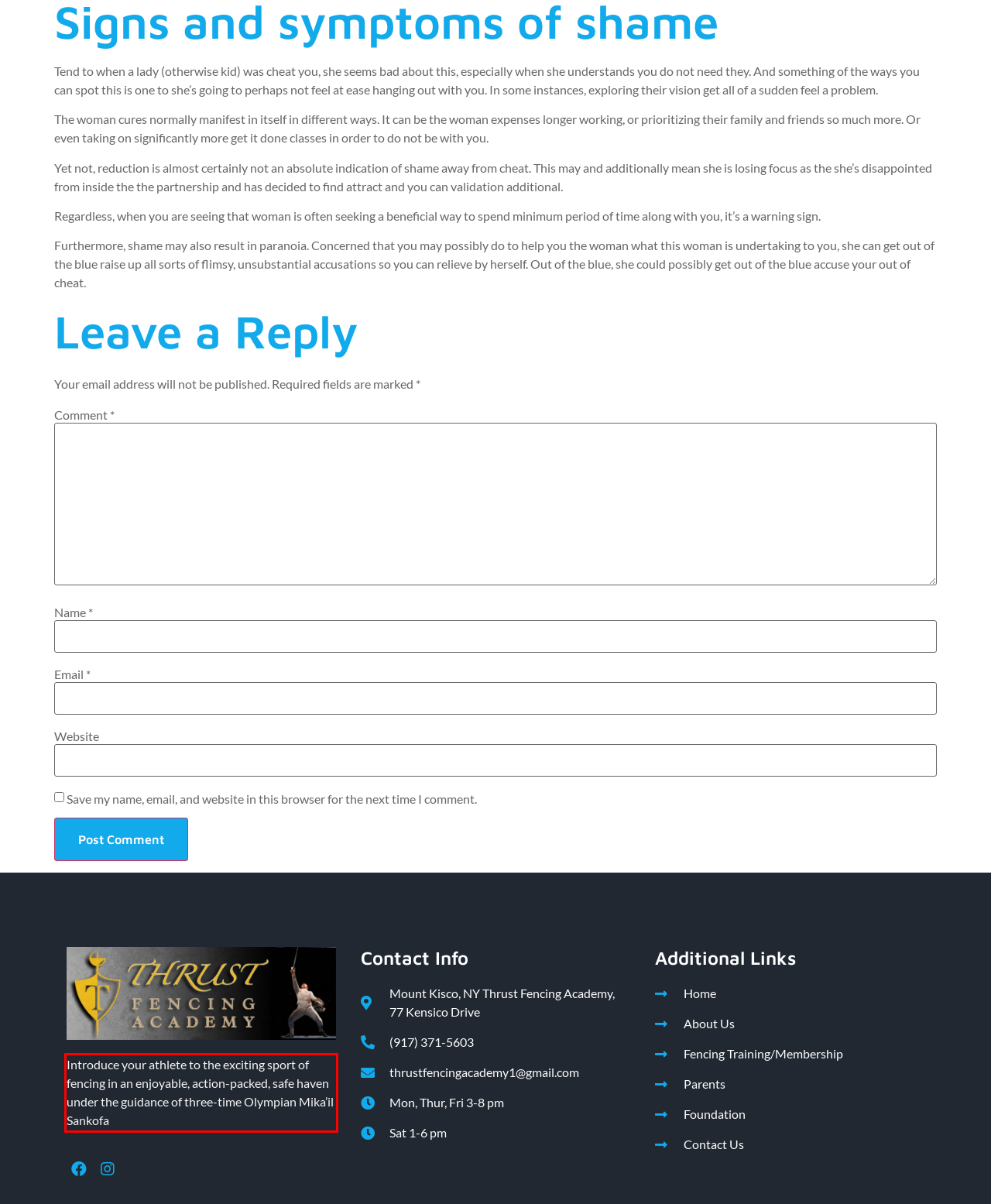You are given a screenshot of a webpage with a UI element highlighted by a red bounding box. Please perform OCR on the text content within this red bounding box.

Introduce your athlete to the exciting sport of fencing in an enjoyable, action-packed, safe haven under the guidance of three-time Olympian Mika’il Sankofa